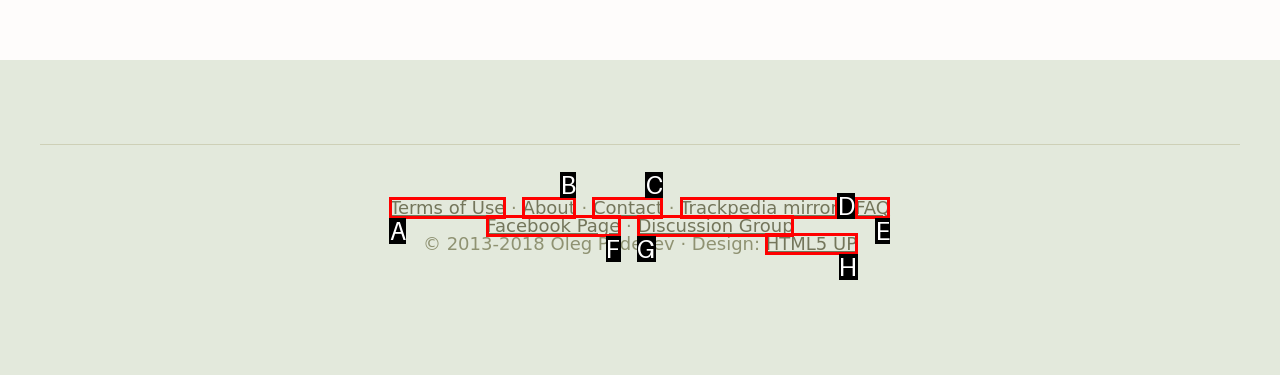Tell me which one HTML element I should click to complete the following task: Visit the 'Jobs' page Answer with the option's letter from the given choices directly.

None